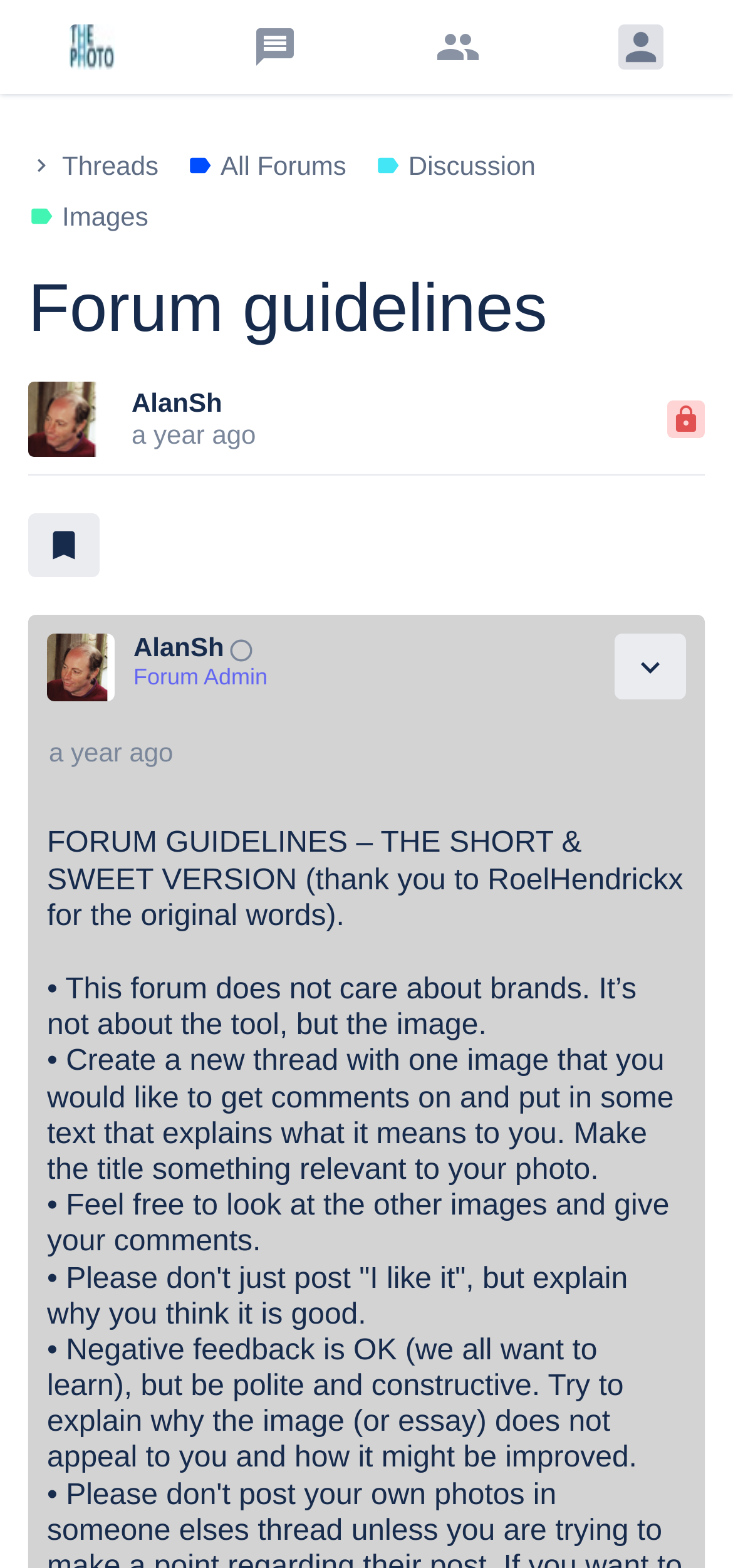What is the status of the current thread?
Please answer the question as detailed as possible.

I saw the 'Closed' label next to the thread title, and the 'lock' icon, which suggests that the thread is closed.